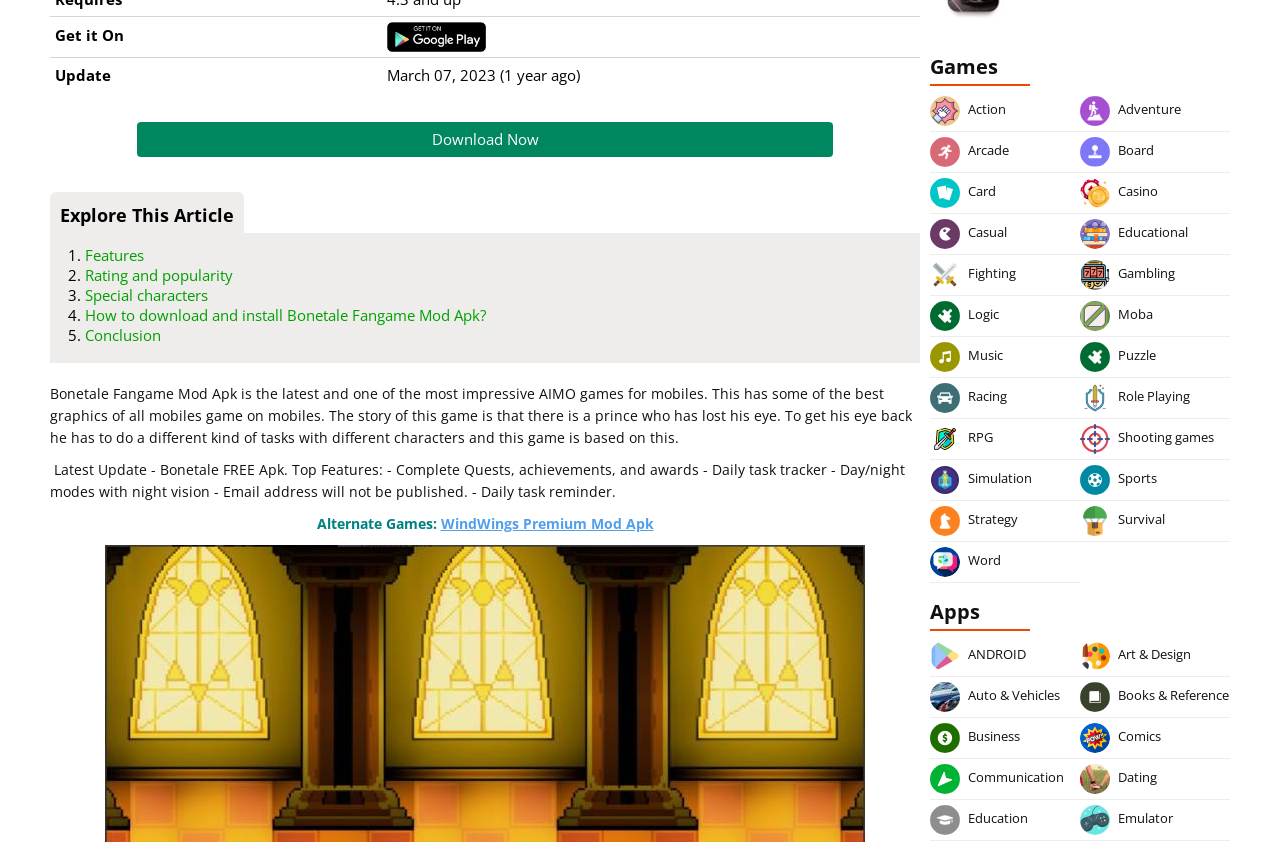For the element described, predict the bounding box coordinates as (top-left x, top-left y, bottom-right x, bottom-right y). All values should be between 0 and 1. Element description: Books & Reference

[0.844, 0.804, 0.961, 0.853]